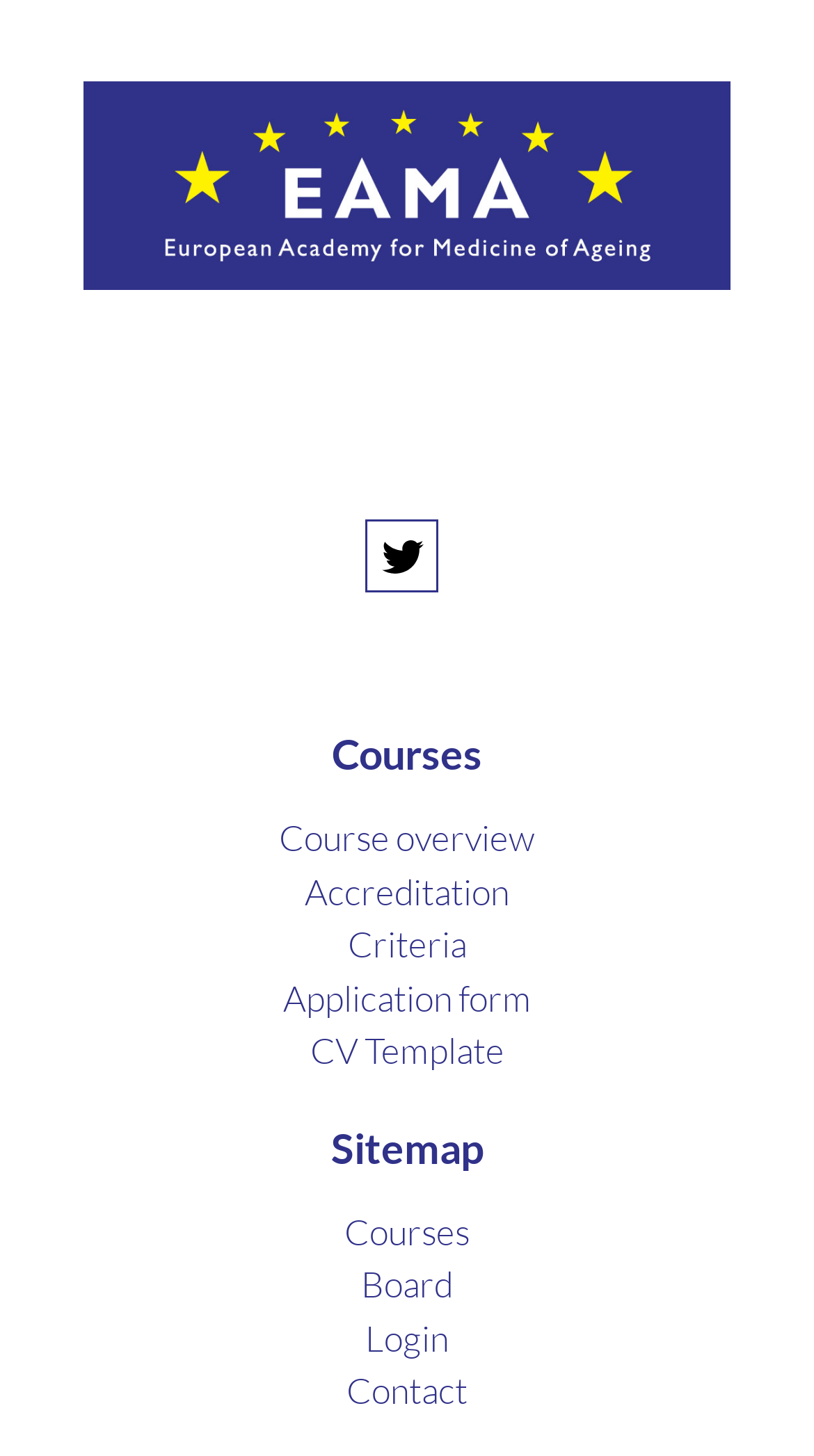Use a single word or phrase to answer the question: How many image elements are there on the webpage?

1